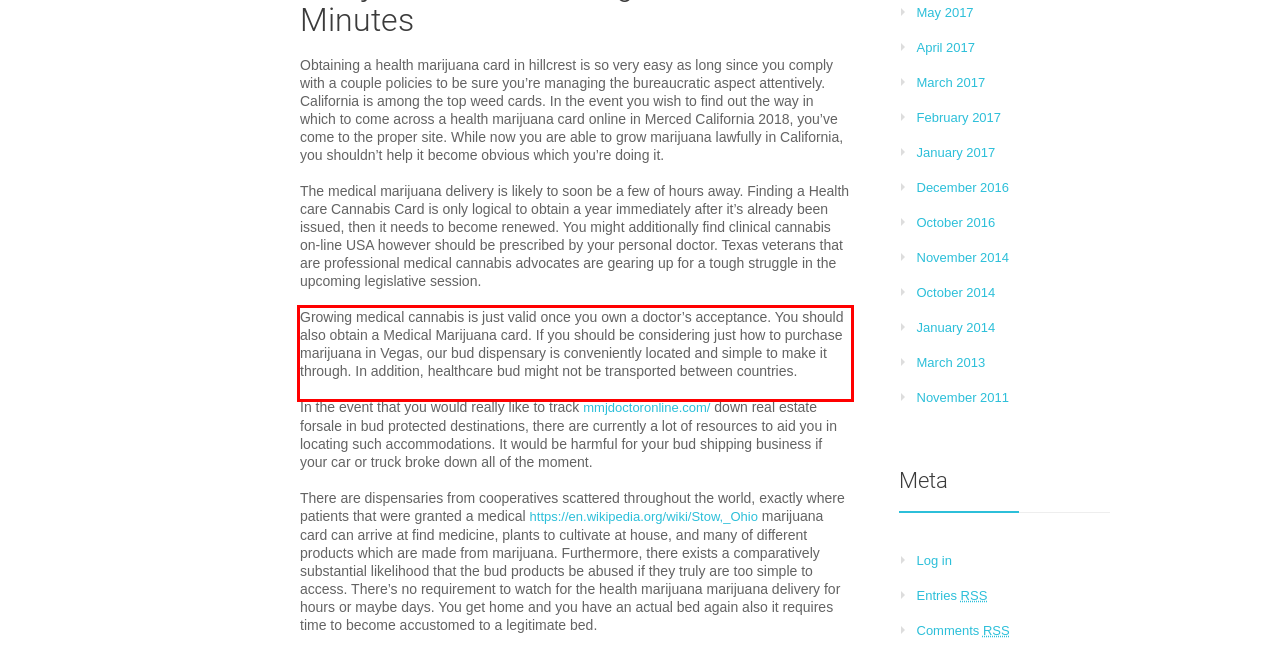Observe the screenshot of the webpage that includes a red rectangle bounding box. Conduct OCR on the content inside this red bounding box and generate the text.

Growing medical cannabis is just valid once you own a doctor’s acceptance. You should also obtain a Medical Marijuana card. If you should be considering just how to purchase marijuana in Vegas, our bud dispensary is conveniently located and simple to make it through. In addition, healthcare bud might not be transported between countries.